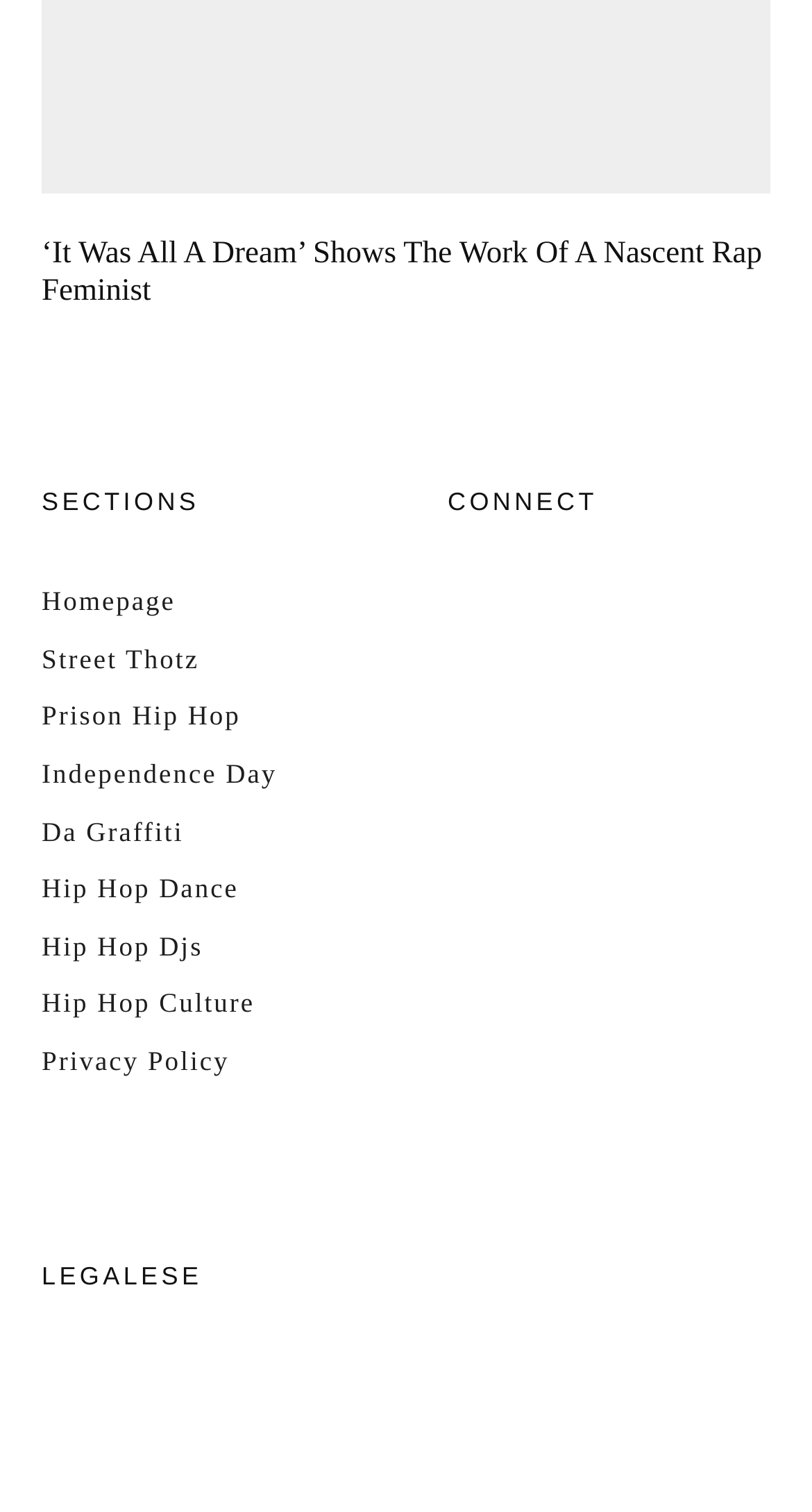Find the bounding box coordinates of the element to click in order to complete the given instruction: "read the article 'It Was All A Dream' Shows The Work Of A Nascent Rap Feminist."

[0.051, 0.155, 0.949, 0.205]